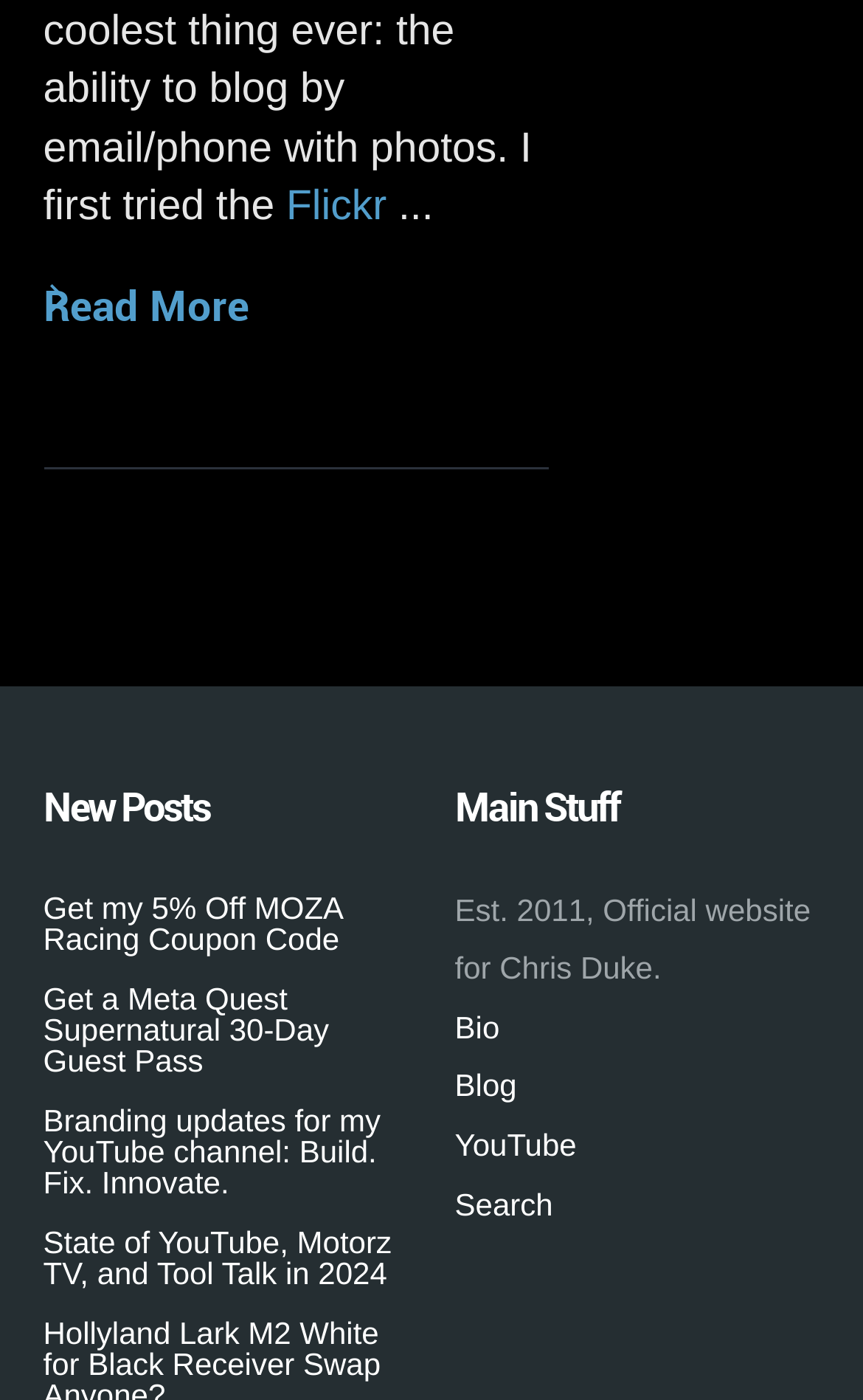Identify the bounding box coordinates of the element to click to follow this instruction: 'Search for something on the website'. Ensure the coordinates are four float values between 0 and 1, provided as [left, top, right, bottom].

[0.527, 0.847, 0.641, 0.872]